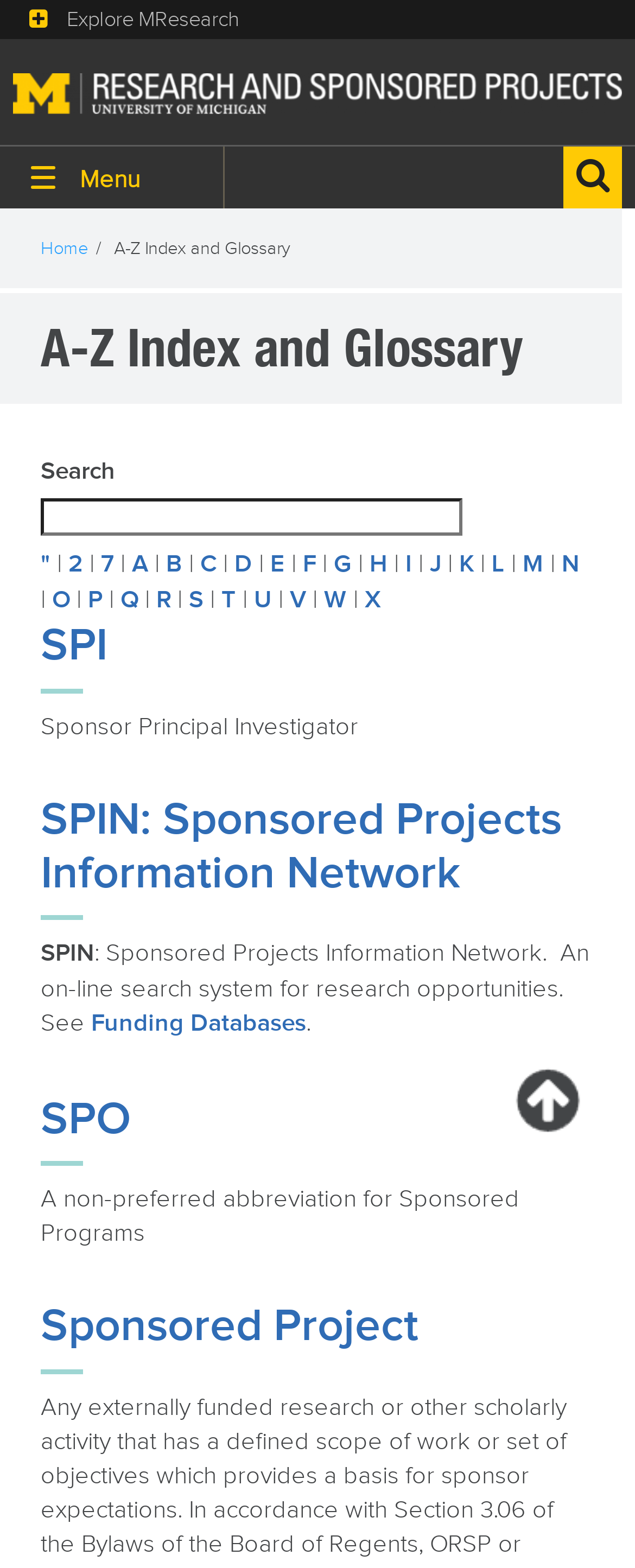Describe the entire webpage, focusing on both content and design.

The webpage is an A-Z Index and Glossary page for the University of Michigan Research and Sponsored Projects (ORSP). At the top, there is a link to skip to the main content. Below that, there are two headings, "Enterprise" and "ORSP", which are likely navigation links. To the right of these headings, there is a University of Michigan Research and Sponsored Projects logo.

On the top right corner, there is a search bar with a search icon and a link to search the site. Below the search bar, there is a heading "You are here" followed by a link to "Home" and a static text "A-Z Index and Glossary". 

The main content of the page is an alphabetical list of terms related to research and sponsored projects, with each term having a link to its corresponding page. The list starts from "2" and goes up to "X", with each term separated by a vertical bar. 

Below the alphabetical list, there are several headings, including "SPI", "SPIN: Sponsored Projects Information Network", "SPO", and "Sponsored Project", each with a link to its corresponding page. The headings are followed by a brief description of each term. 

At the bottom of the page, there is a link to "Funding Databases" and an image with the text "Back to the Top".